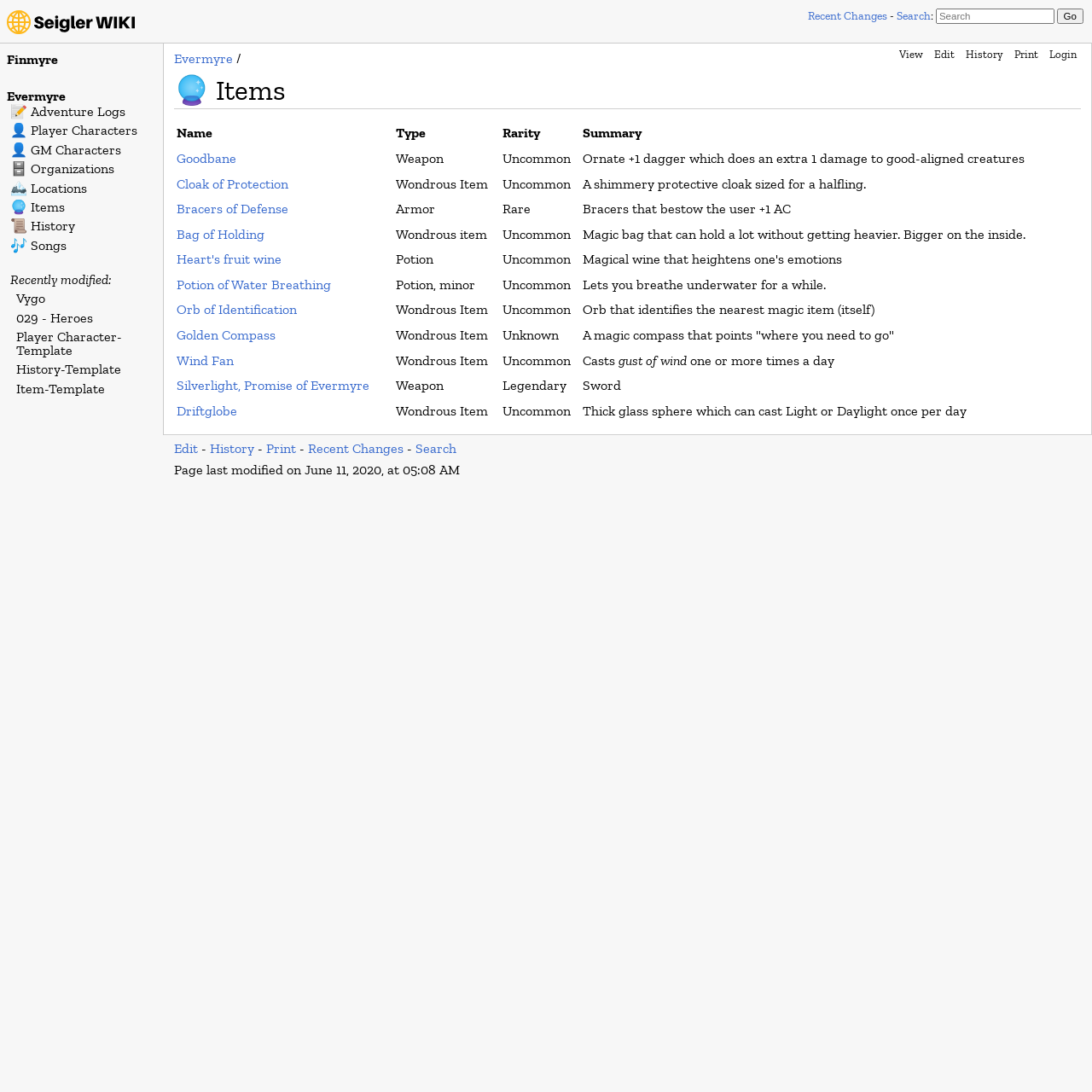From the screenshot, find the bounding box of the UI element matching this description: "Edit". Supply the bounding box coordinates in the form [left, top, right, bottom], each a float between 0 and 1.

[0.159, 0.403, 0.181, 0.418]